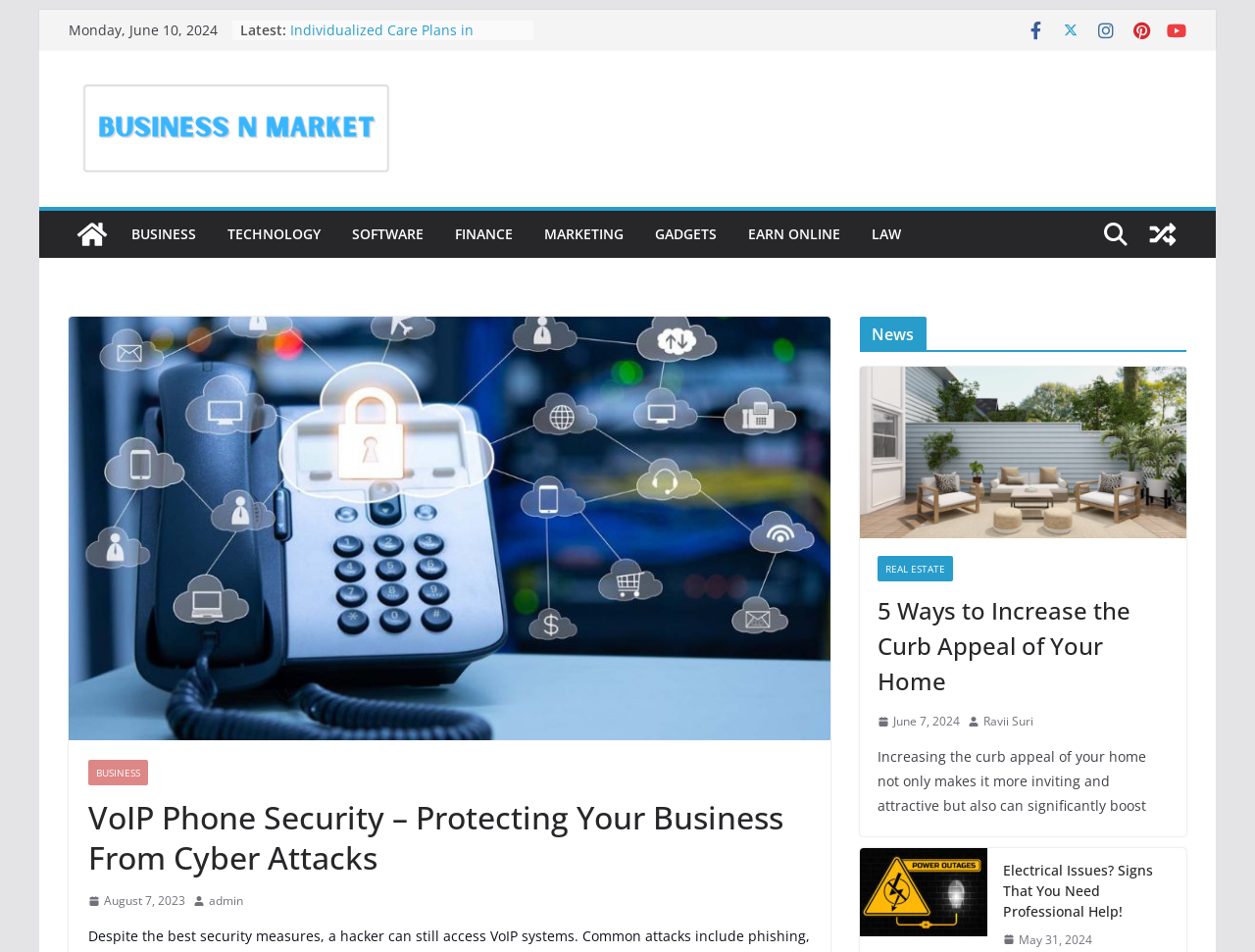Provide your answer to the question using just one word or phrase: What is the category of the article '5 Ways to Increase the Curb Appeal of Your Home'?

REAL ESTATE